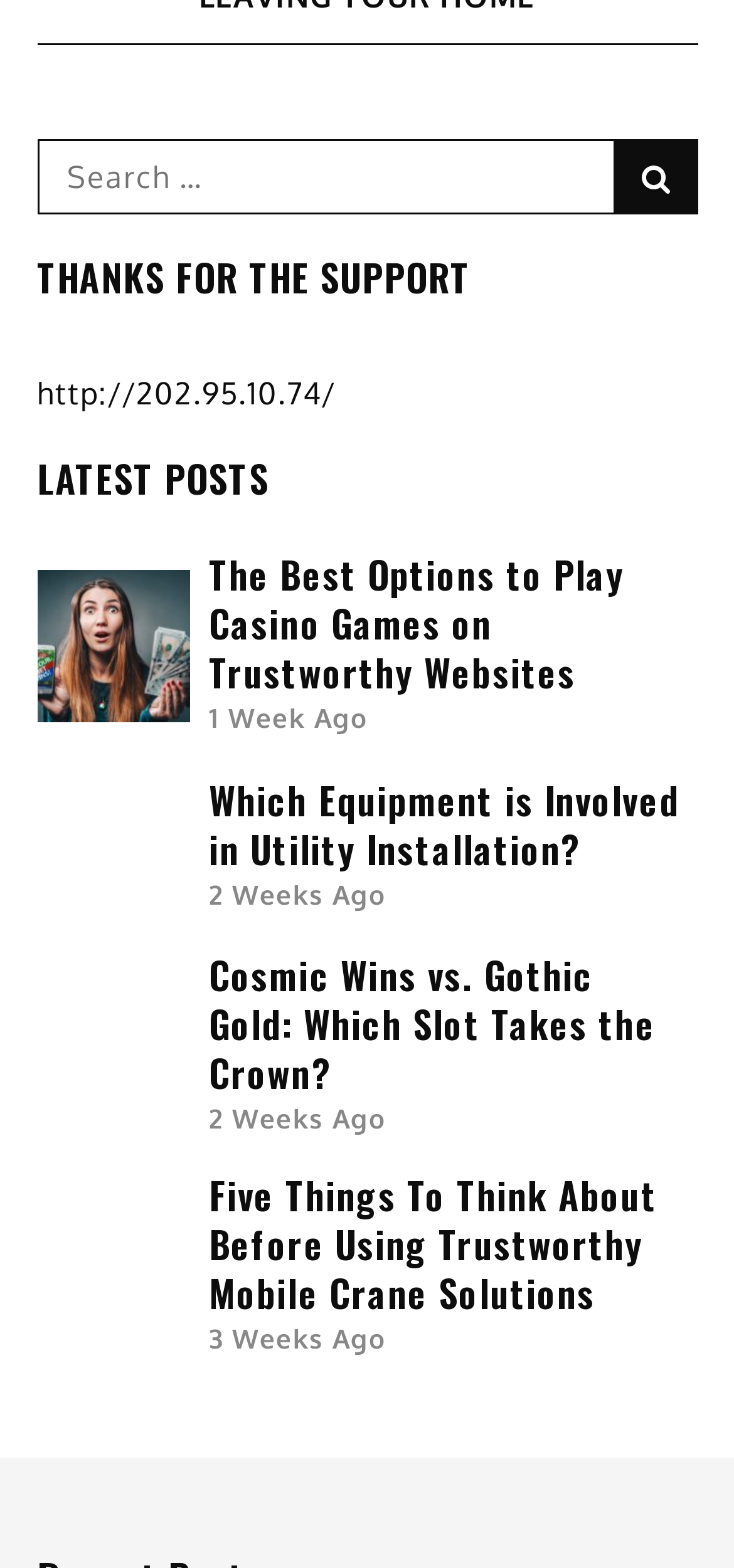Bounding box coordinates are given in the format (top-left x, top-left y, bottom-right x, bottom-right y). All values should be floating point numbers between 0 and 1. Provide the bounding box coordinate for the UI element described as: Search

[0.835, 0.088, 0.95, 0.136]